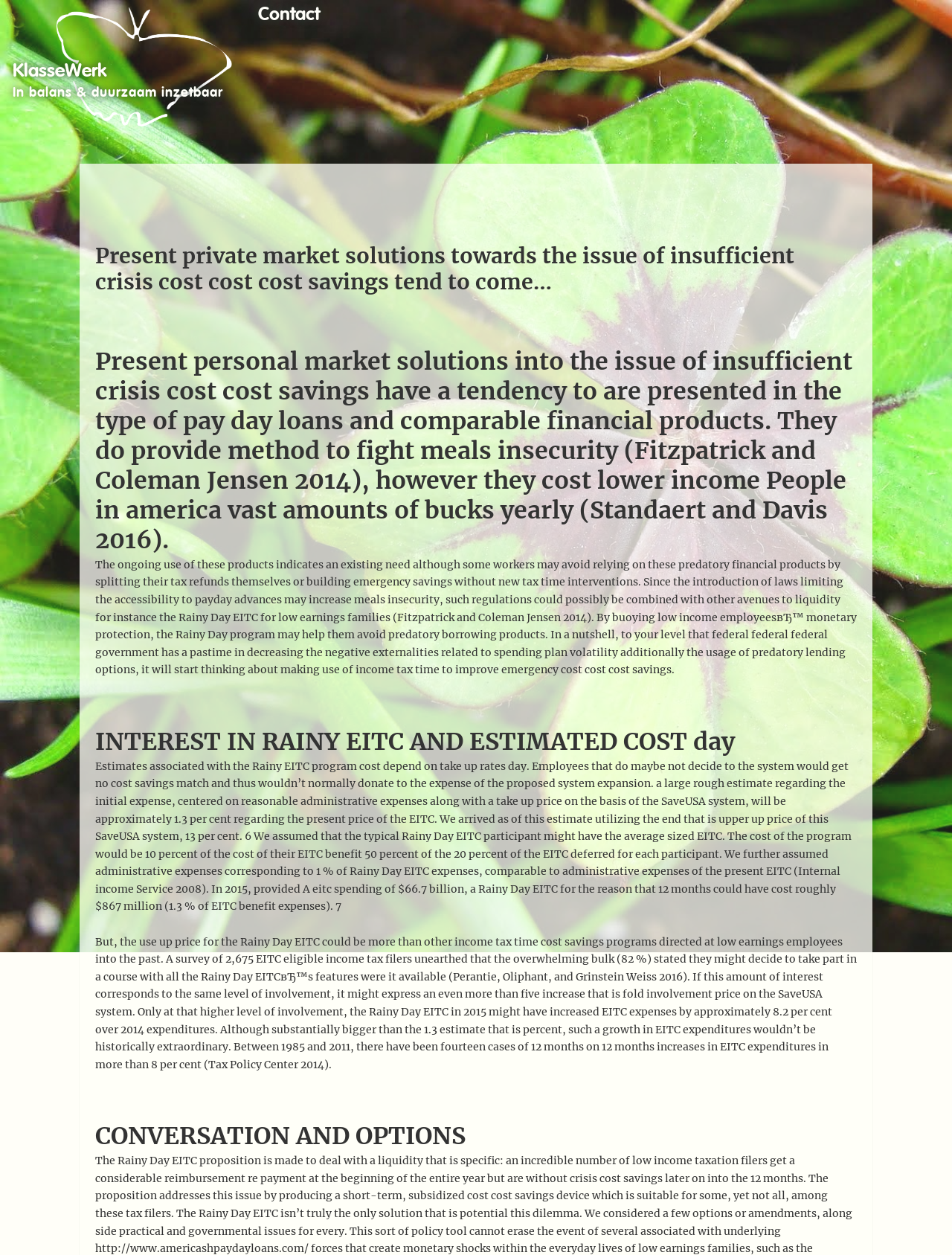What is the purpose of the Rainy Day EITC program?
Please respond to the question thoroughly and include all relevant details.

The Rainy Day EITC program is designed to provide a short-term, subsidized emergency savings device for low-income tax filers, helping them to avoid predatory financial products and build financial security.